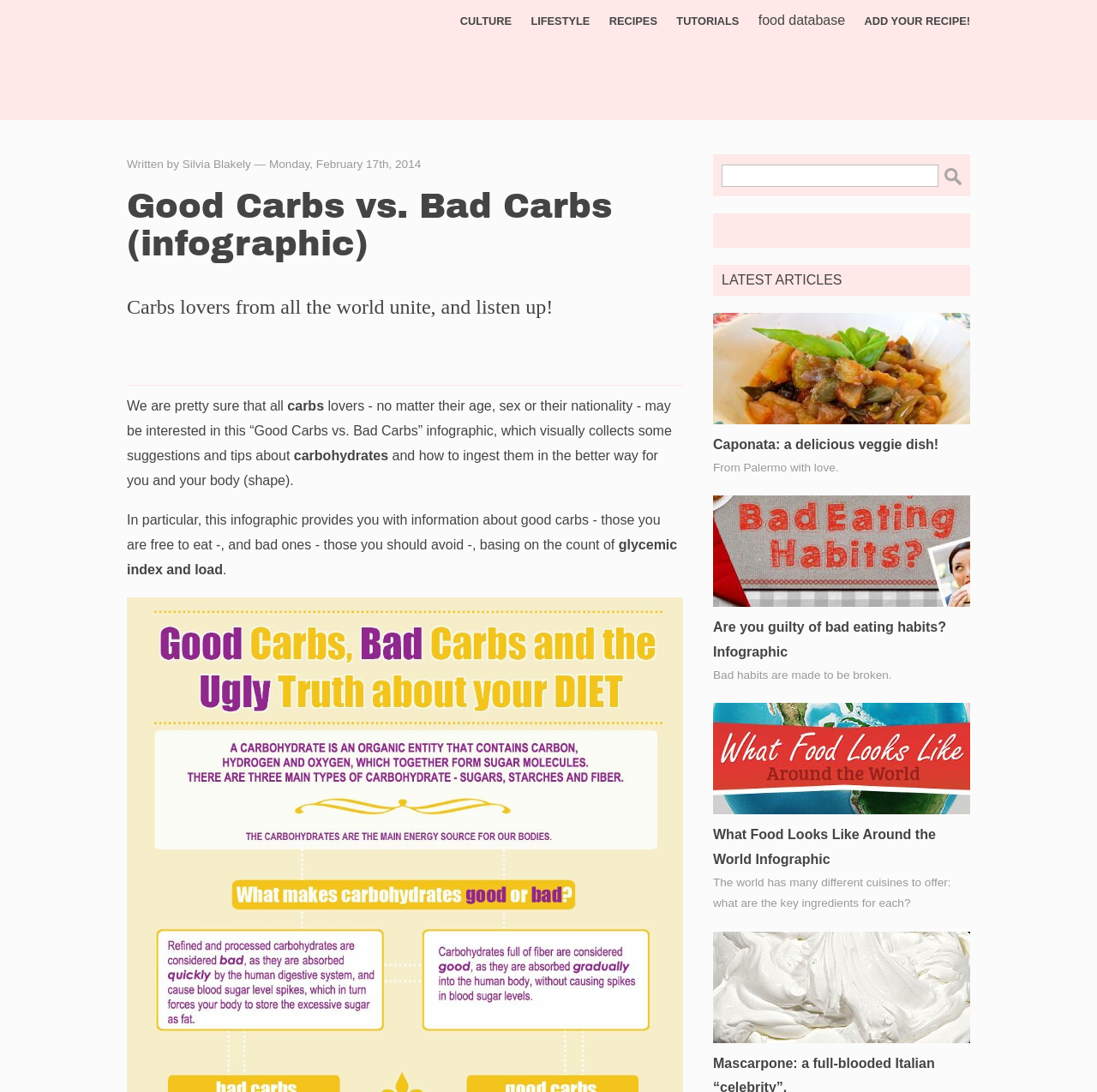Determine the bounding box coordinates for the clickable element required to fulfill the instruction: "Search for something". Provide the coordinates as four float numbers between 0 and 1, i.e., [left, top, right, bottom].

[0.658, 0.153, 0.877, 0.166]